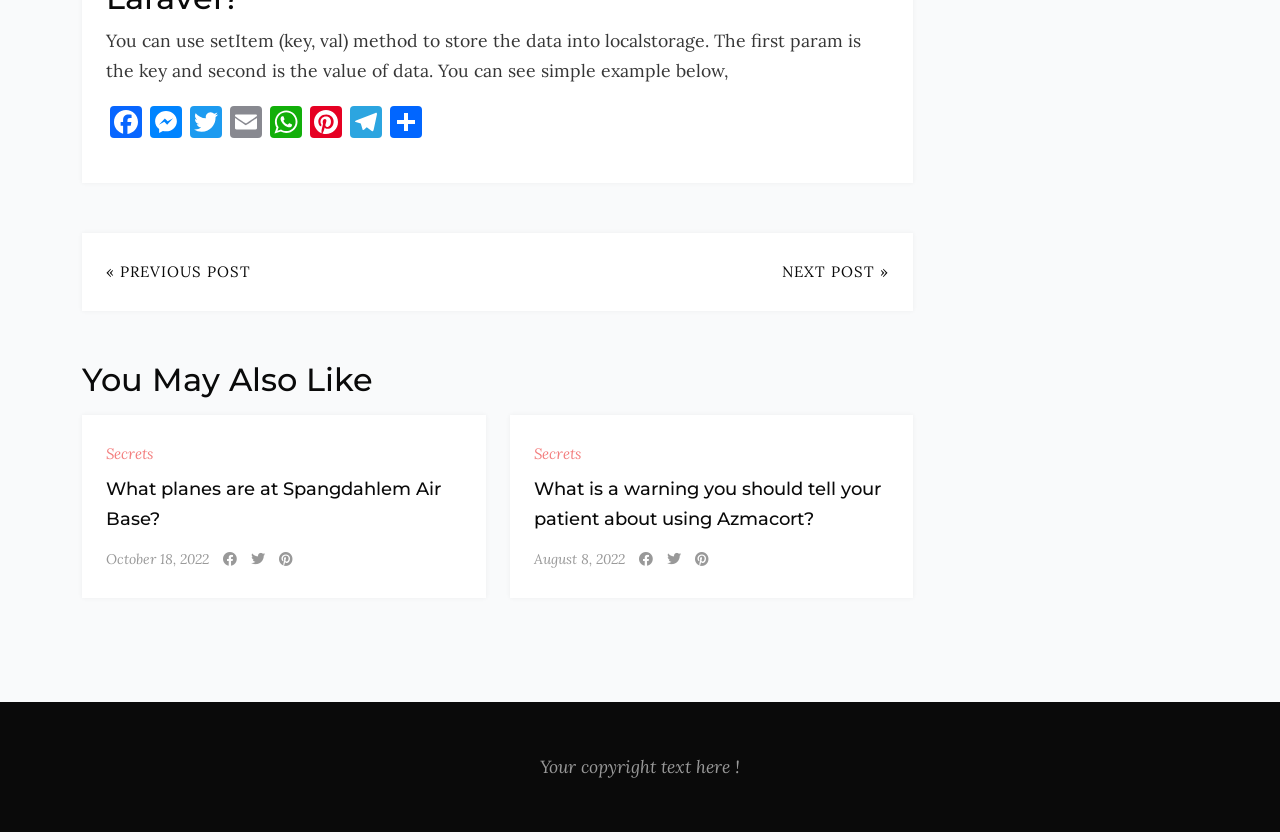Find the bounding box coordinates of the area to click in order to follow the instruction: "Read 'Functions of travel agencies and Tour operators'".

None